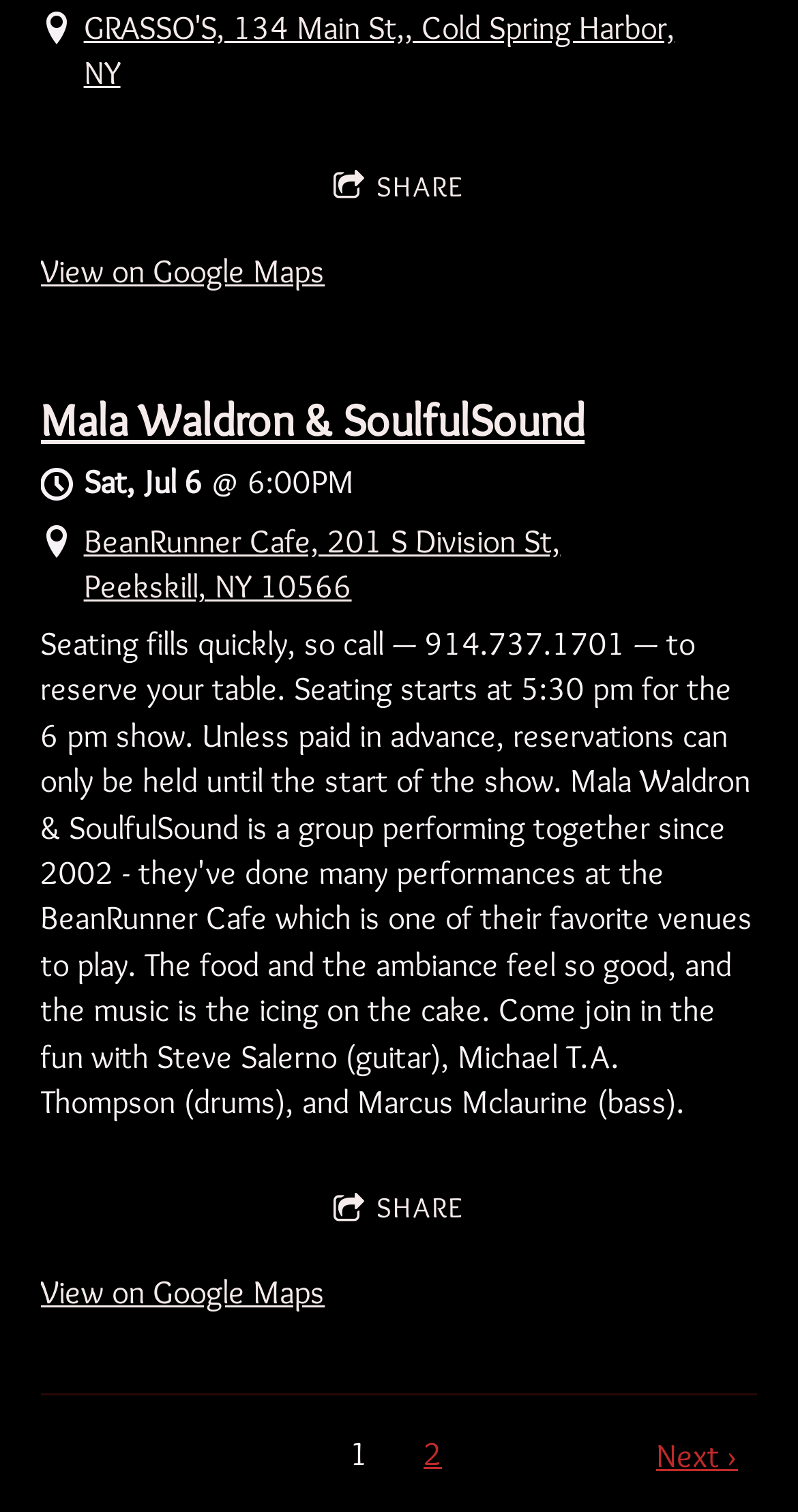Determine the bounding box coordinates of the clickable region to follow the instruction: "Go to the next page".

[0.822, 0.944, 0.925, 0.981]